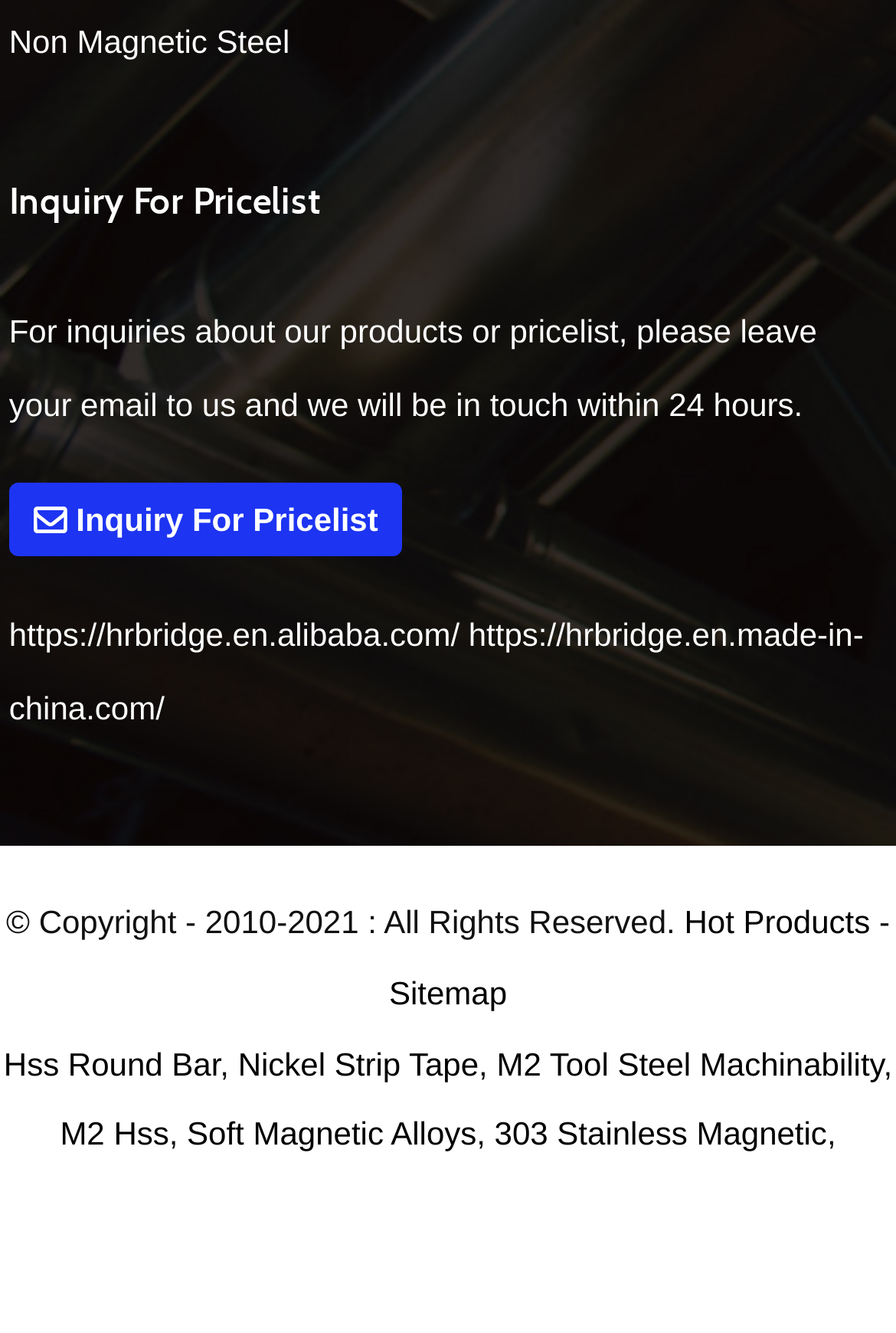Please identify the bounding box coordinates of the element's region that I should click in order to complete the following instruction: "Check Hot Products". The bounding box coordinates consist of four float numbers between 0 and 1, i.e., [left, top, right, bottom].

[0.764, 0.677, 0.971, 0.705]